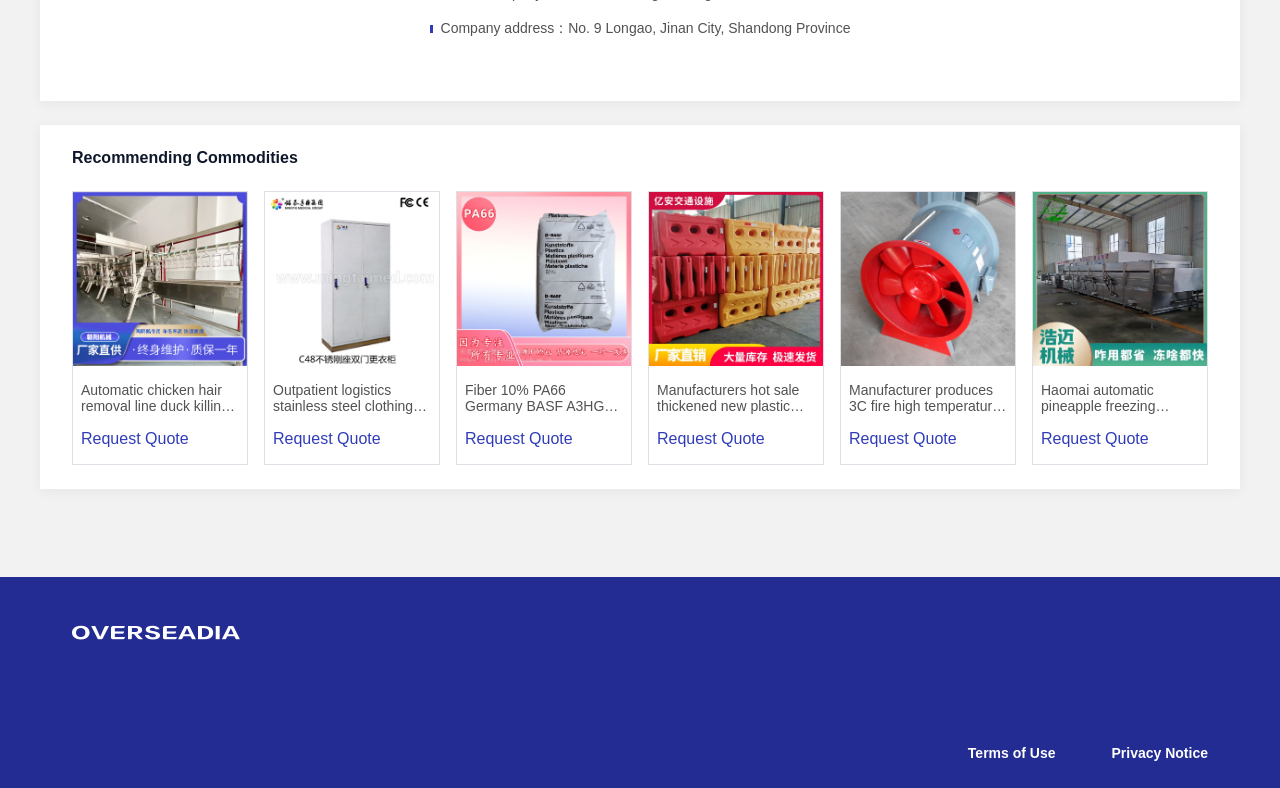Please respond to the question using a single word or phrase:
How many products are recommended?

6